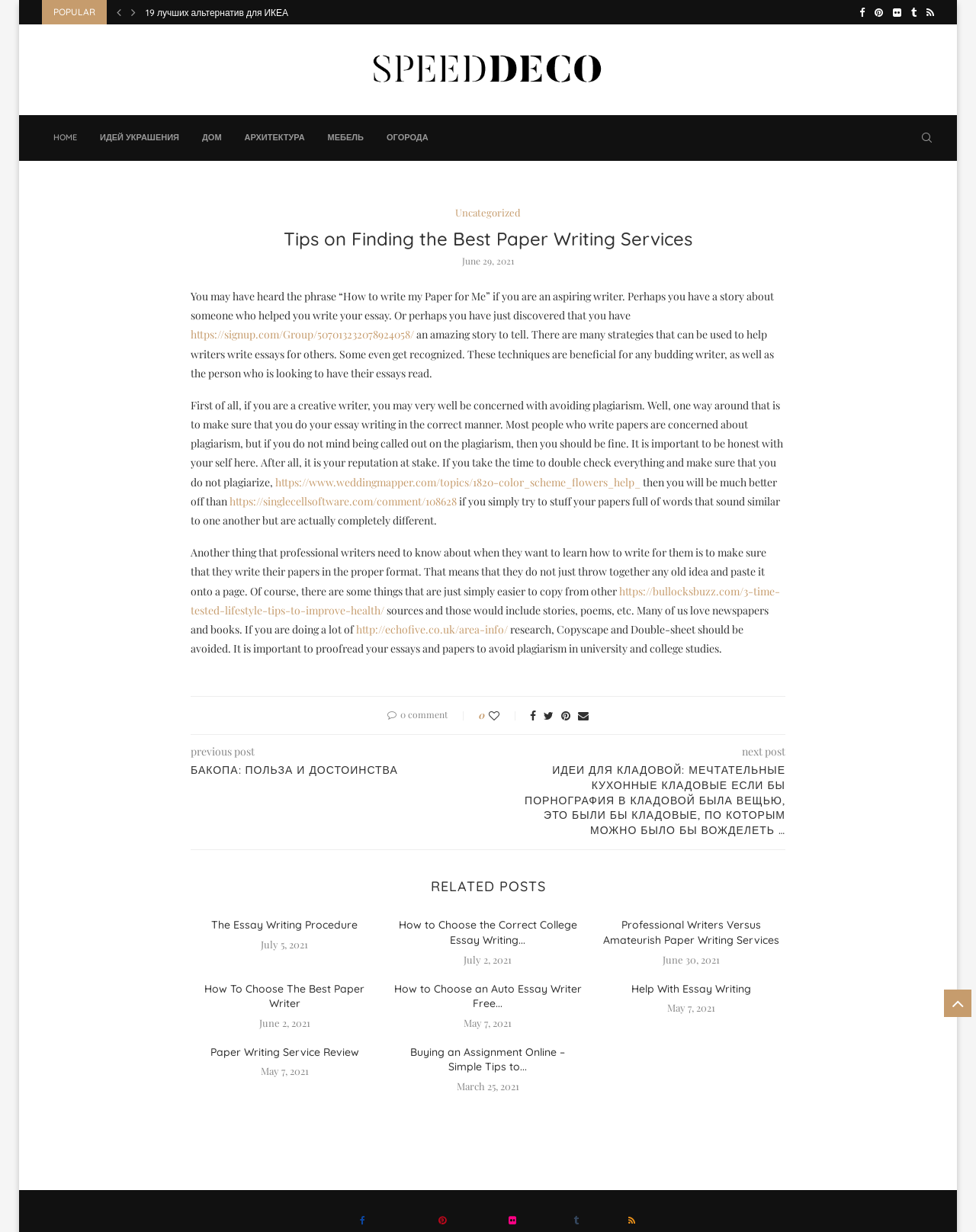Specify the bounding box coordinates of the element's region that should be clicked to achieve the following instruction: "Click on the 'HOME' link". The bounding box coordinates consist of four float numbers between 0 and 1, in the format [left, top, right, bottom].

[0.043, 0.094, 0.091, 0.131]